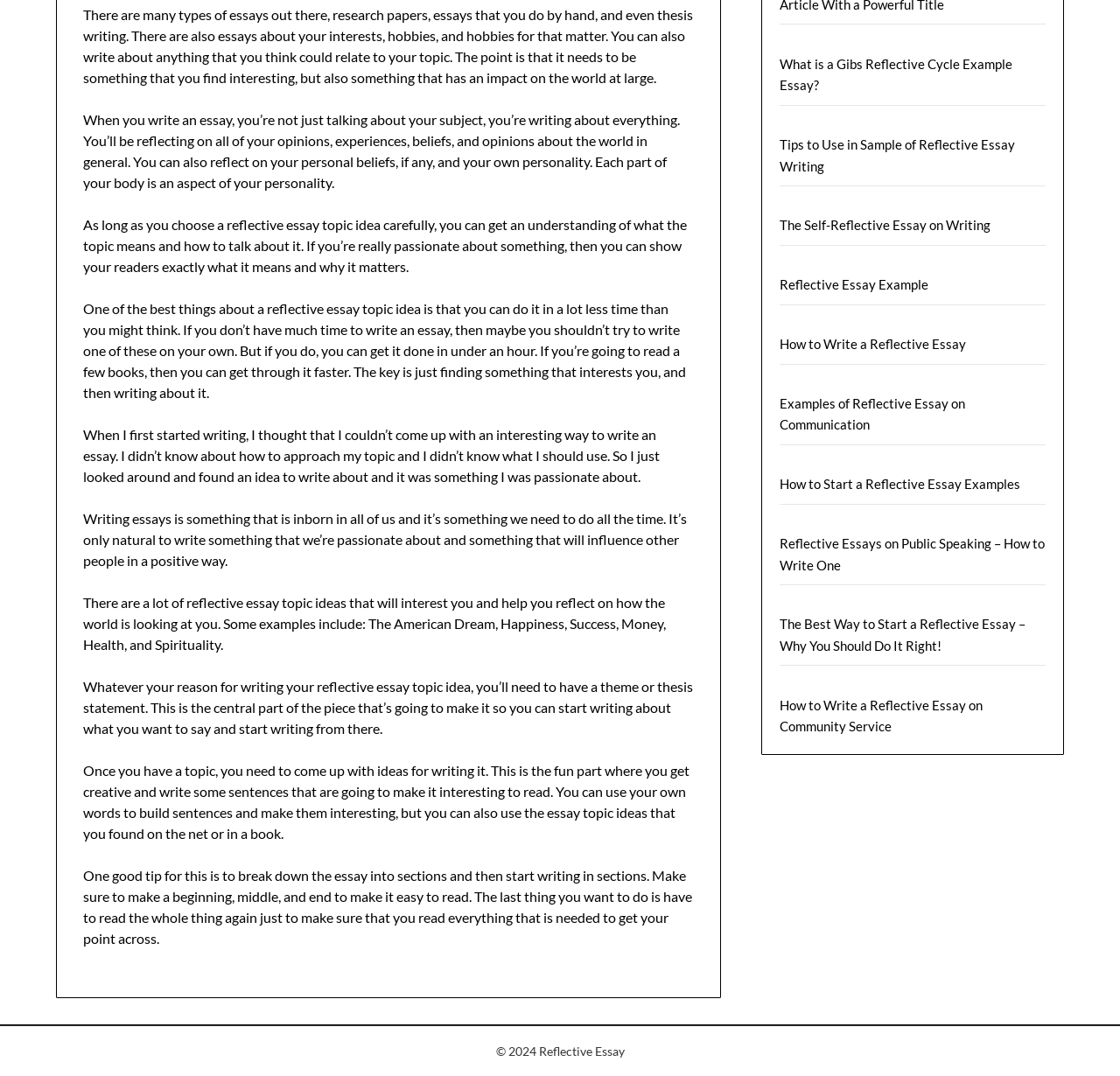Identify the bounding box for the UI element that is described as follows: "The Self-Reflective Essay on Writing".

[0.696, 0.202, 0.885, 0.217]